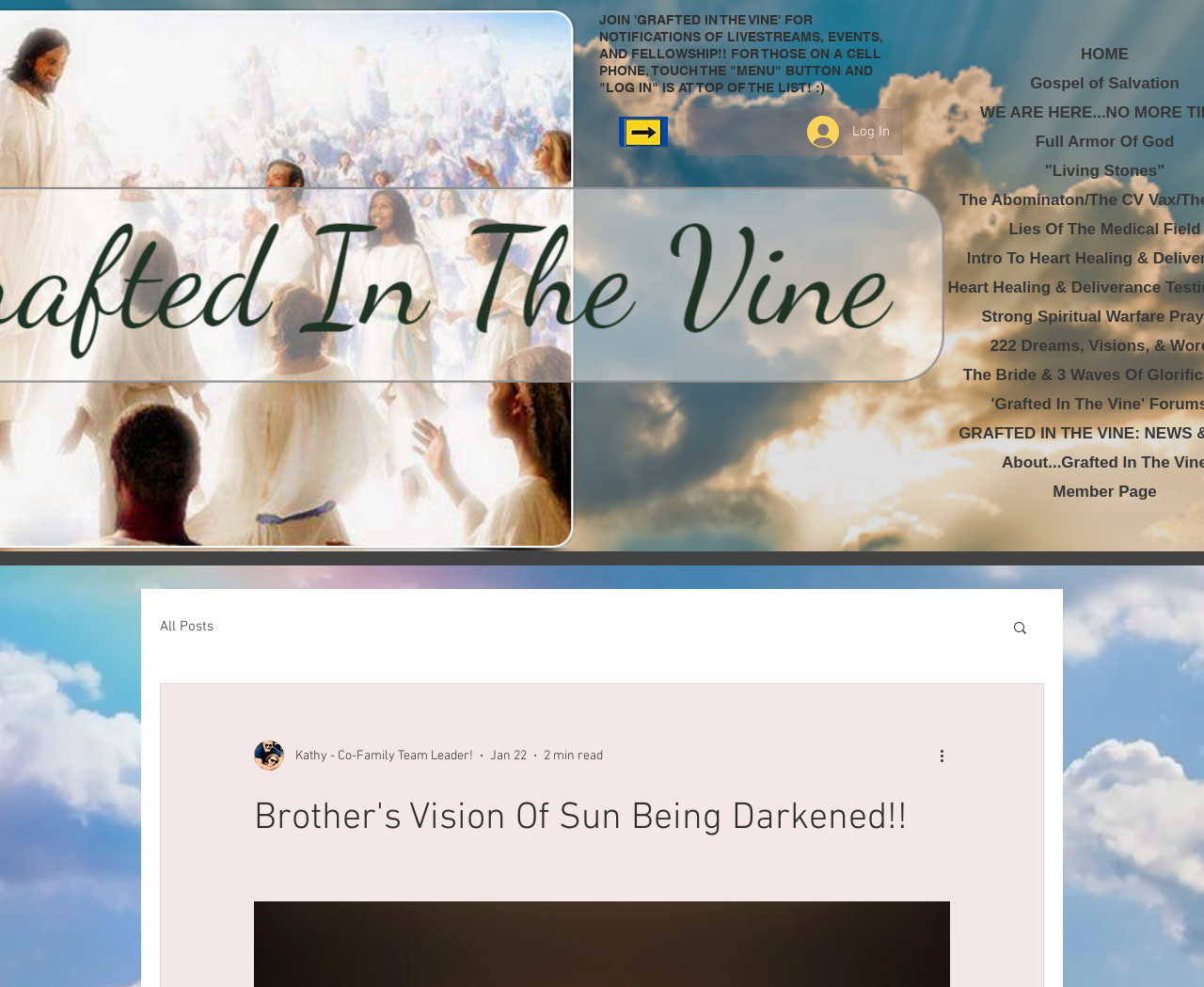What is the name of the writer?
Please provide a full and detailed response to the question.

The writer's name is mentioned in the link 'Writer's picture Kathy - Co-Family Team Leader!' which is located below the search button and above the 'Jan 22' and '2 min read' text.